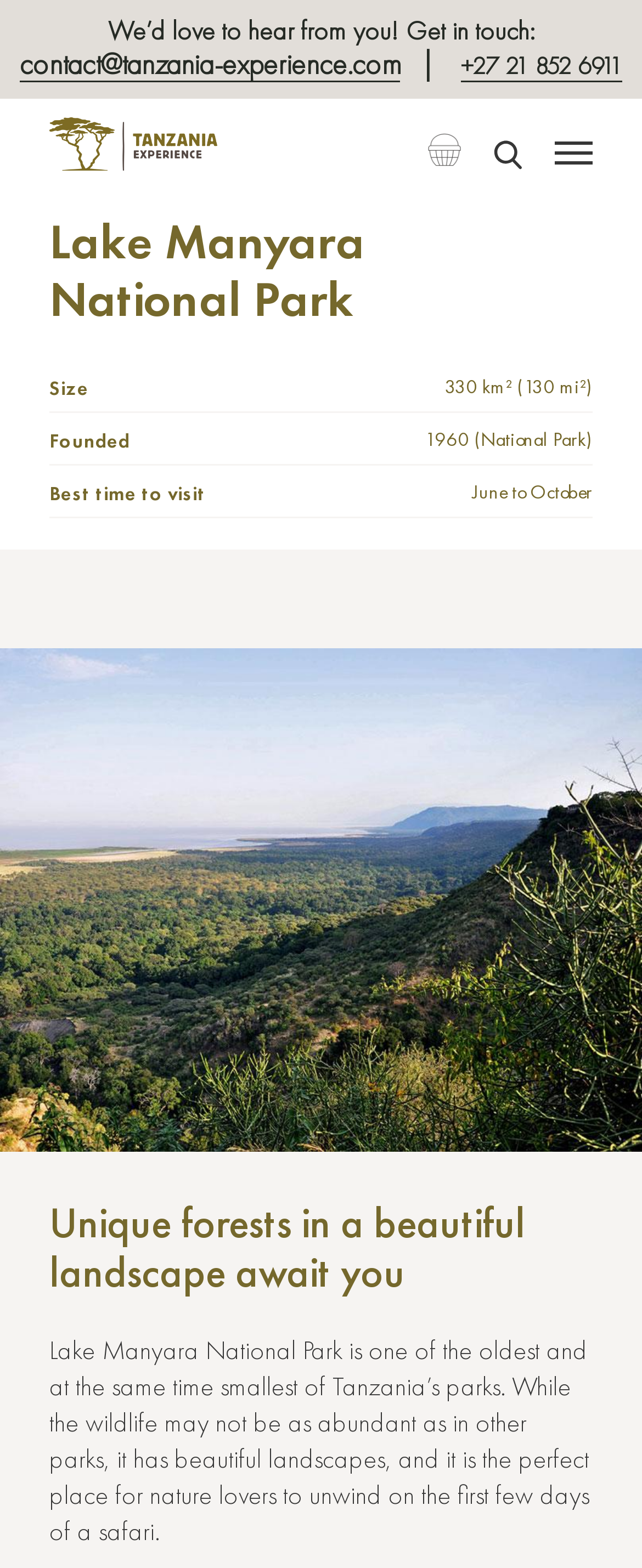Using the image as a reference, answer the following question in as much detail as possible:
What type of landscape can be found in Lake Manyara National Park?

I found the answer by reading the description on the webpage, which states that the park has beautiful landscapes, making it perfect for nature lovers to unwind.